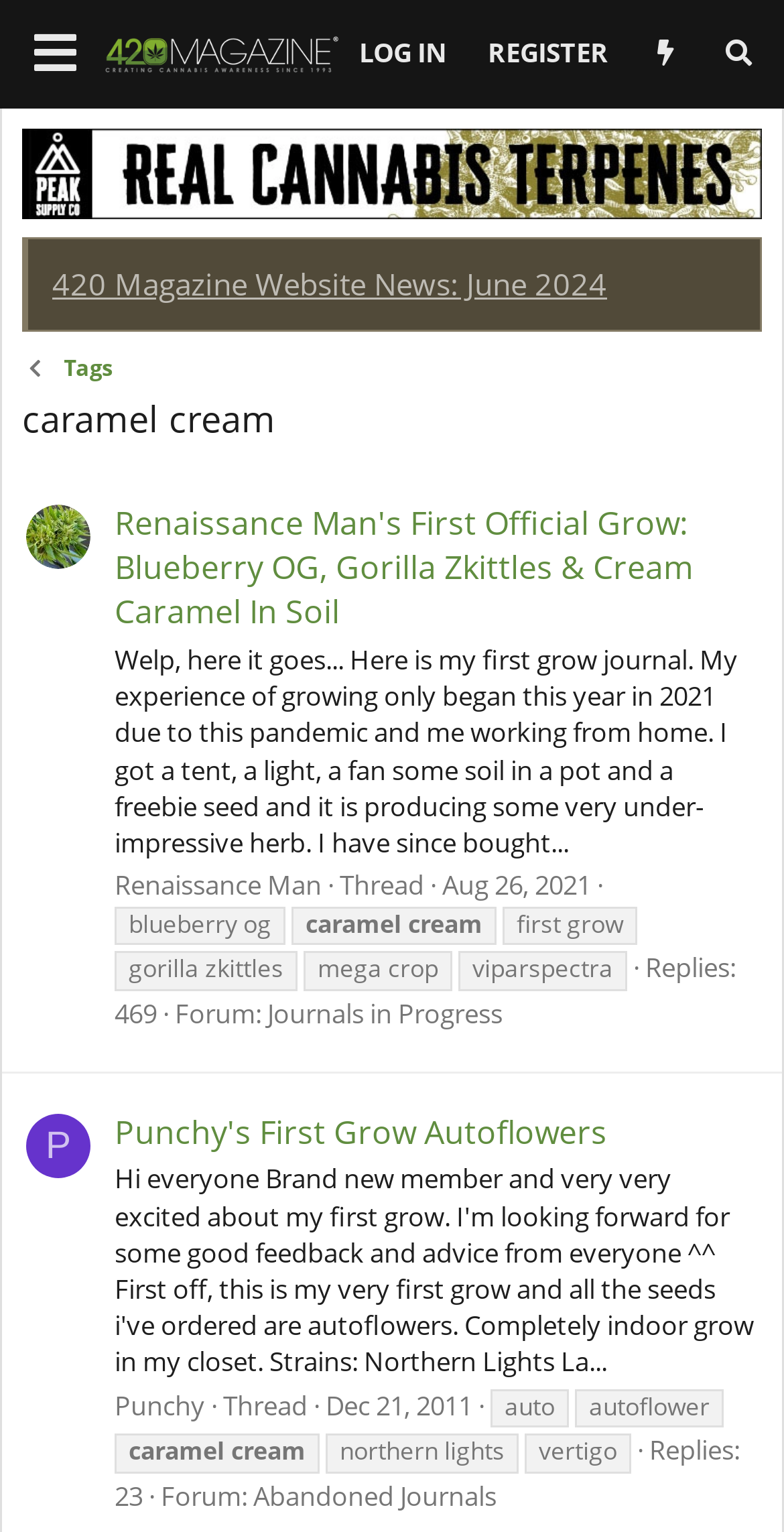Using the information in the image, could you please answer the following question in detail:
What is the date of the second thread?

The date of the second thread can be found at the bottom of the second article, where it is written as 'Dec 21, 2011 at 6:24 PM'. This indicates that the thread was started on December 21, 2011.